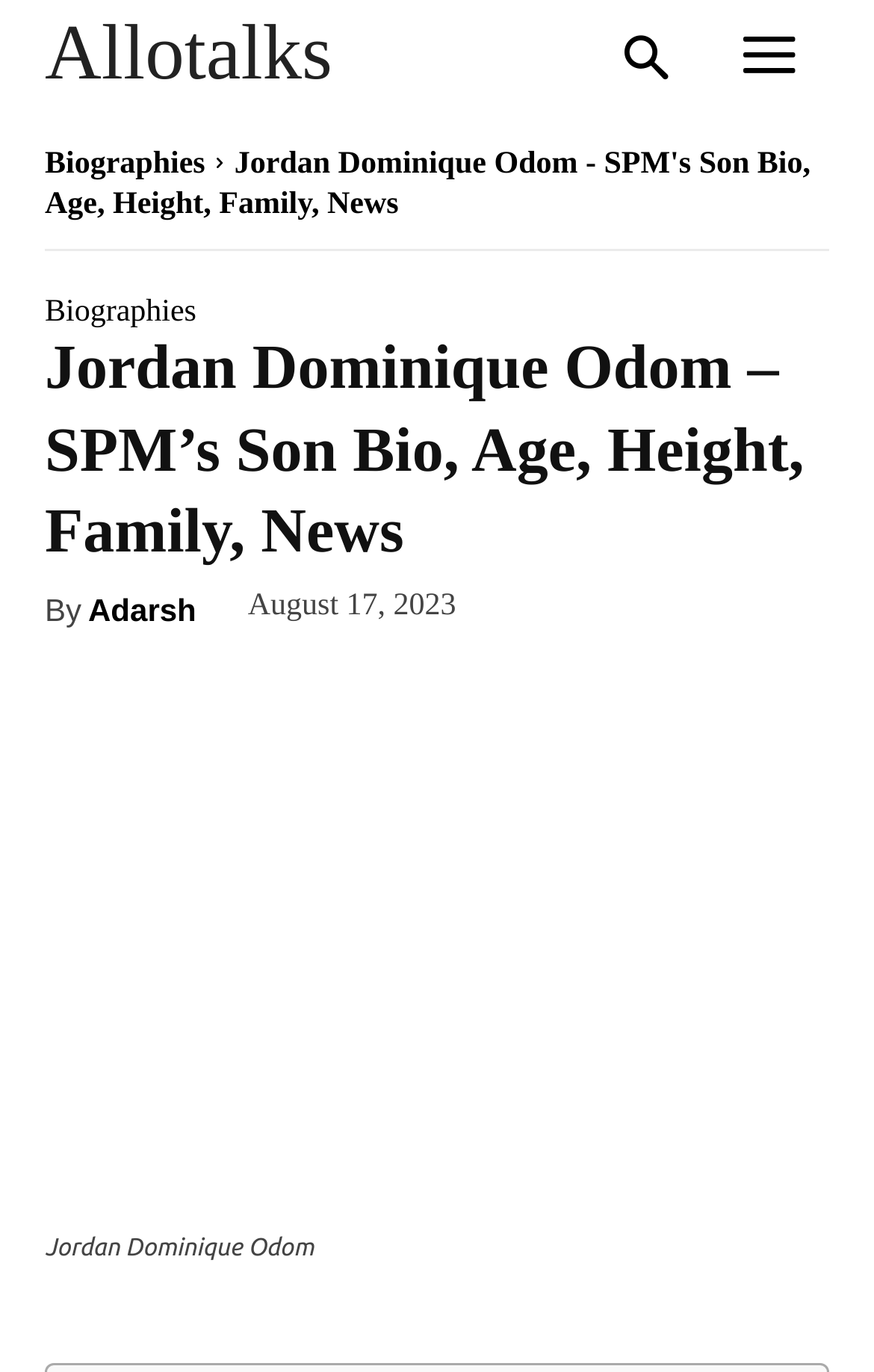Find the bounding box coordinates of the area that needs to be clicked in order to achieve the following instruction: "Visit 'John’s Music Boxes: The Albums of the Mamas and Papas'". The coordinates should be specified as four float numbers between 0 and 1, i.e., [left, top, right, bottom].

None